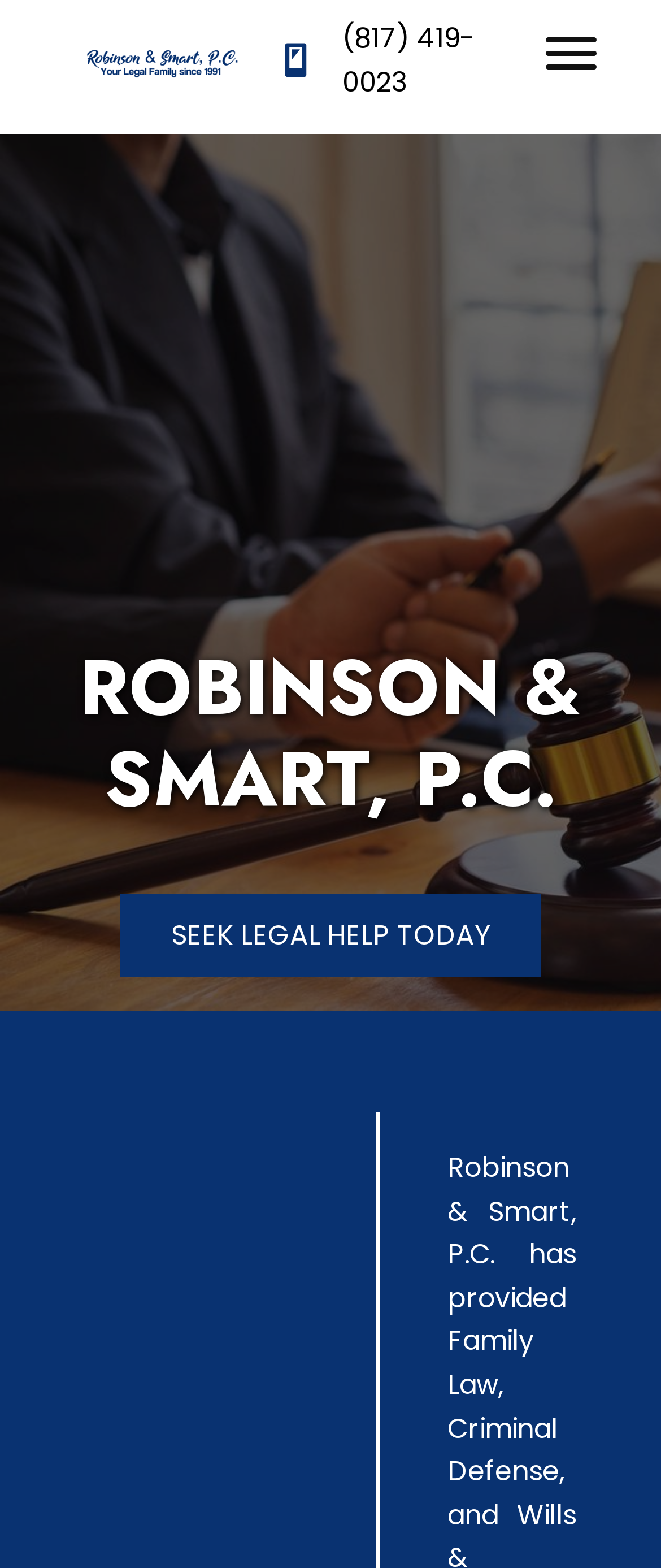Please specify the bounding box coordinates in the format (top-left x, top-left y, bottom-right x, bottom-right y), with values ranging from 0 to 1. Identify the bounding box for the UI component described as follows: (817) 419-0023

[0.518, 0.012, 0.718, 0.064]